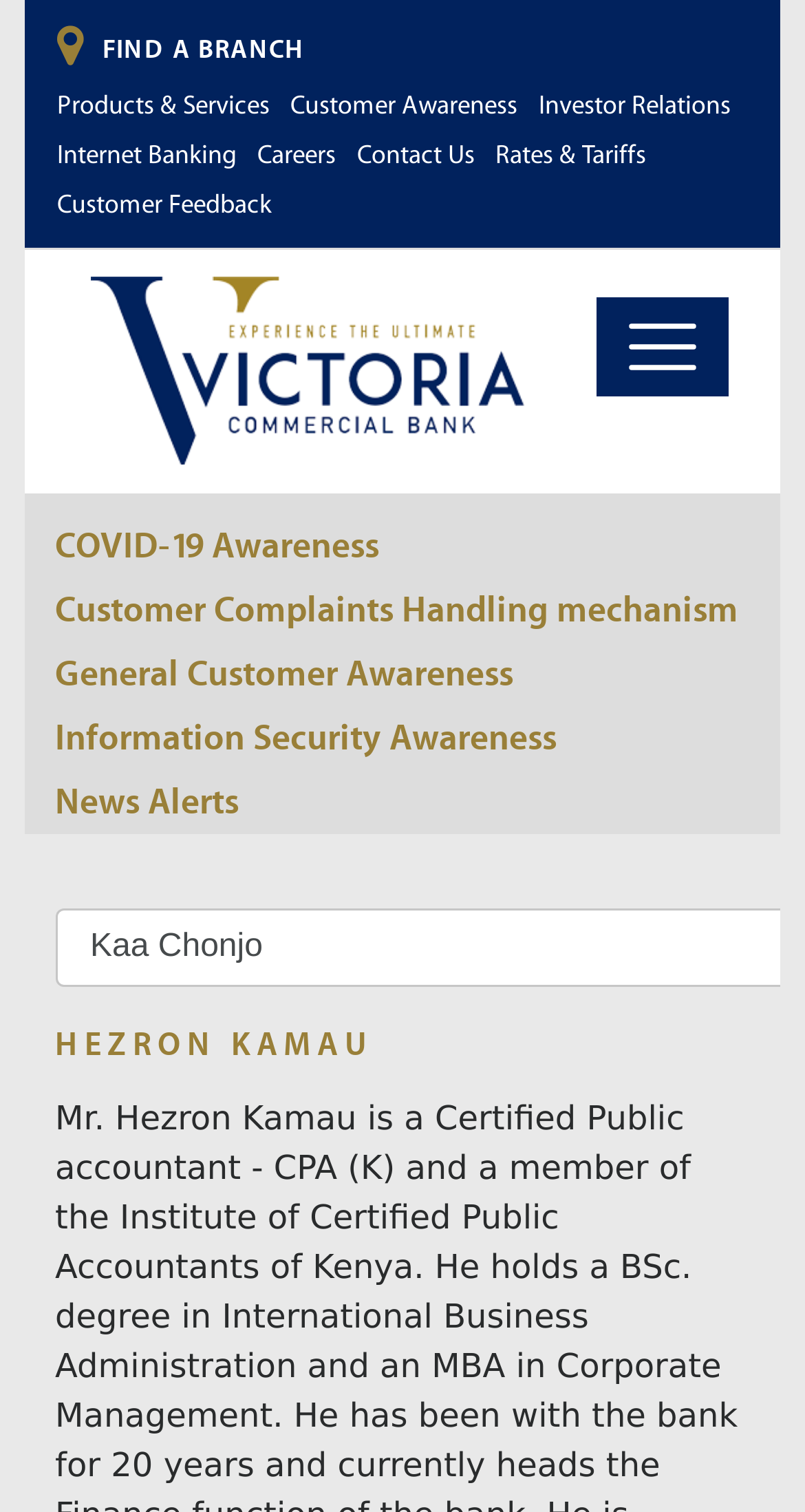What is the name of the person mentioned on the webpage?
Please provide a comprehensive answer based on the details in the screenshot.

I looked at the webpage and found the name 'Hezron Kamau' mentioned in a heading.